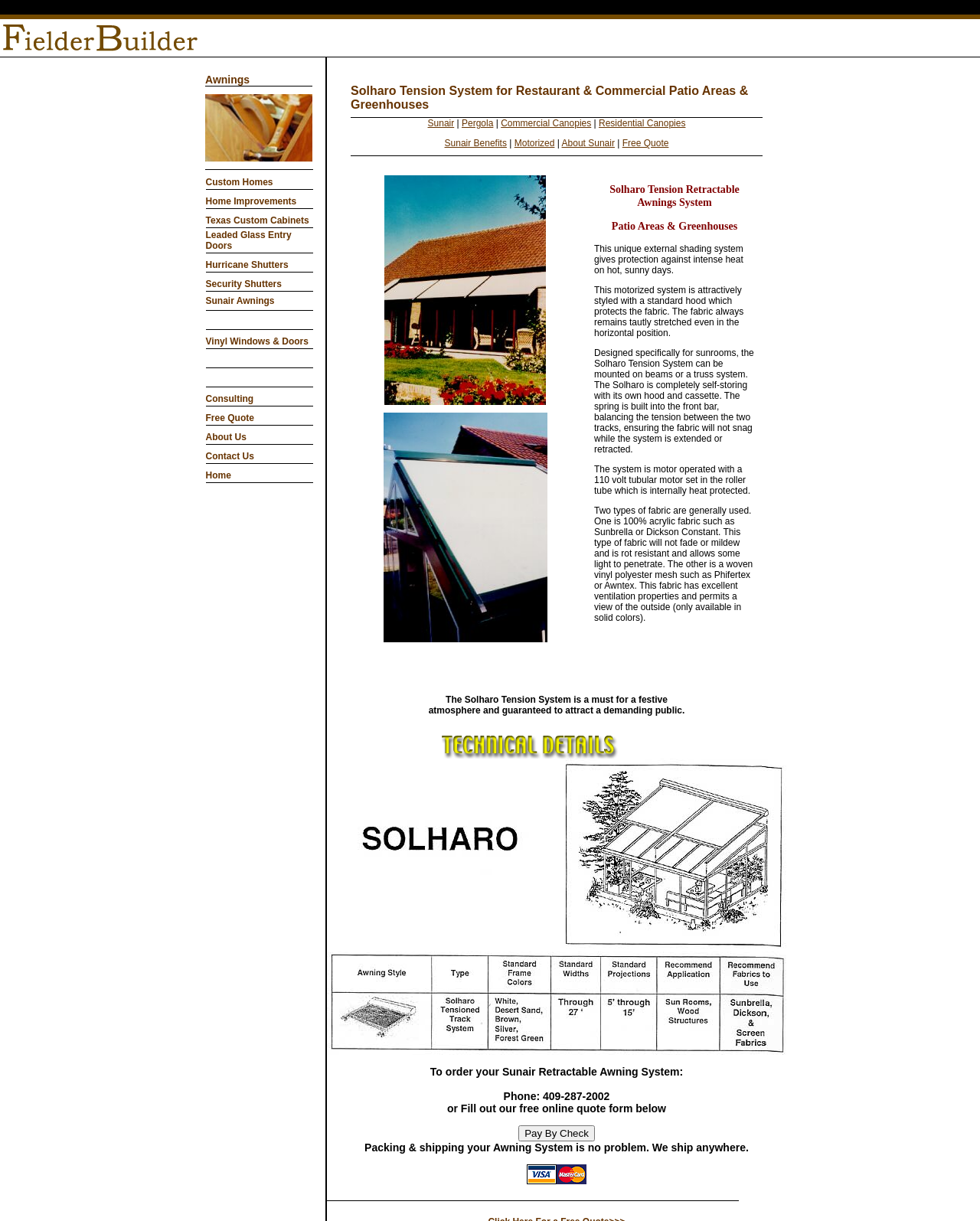Describe every aspect of the webpage in a detailed manner.

The webpage is about SUNAIR Awnings Unlimited, a company that provides custom retractable awnings for homes and businesses. At the top of the page, there is a table with three rows, each containing a cell with text and an image. The first row has the text "Rolling Shutters, hurricane shutters, storm shutters" and a small image. The second row has a link to "Fielder Builder Hurricane and Storm Shutters" with a corresponding image. The third row is empty.

Below the table, there is a smaller table with four rows, each containing a cell with text and an image or a link. The first row has the text "Awnings" and no image. The second row has an image with no text. The third row has a link to "Fielder Builder - Sunair Retractable Awnings" with a corresponding image. The fourth row has an image with no text.

To the right of the smaller table, there is a larger table with multiple rows, each containing a cell with text and an image or a link. The table has 15 rows, with each row containing a different topic related to home improvement, such as "Custom Homes", "Home Improvements", "Texas Custom Cabinets", "Leaded Glass Entry Doors", "Hurricane Shutters", "Security Shutters", "Sunair Awnings", and "Vinyl Windows & Doors". Each topic has a corresponding link or image.

Overall, the webpage appears to be a directory or a catalog of services and products related to home improvement, with a focus on awnings and shutters.